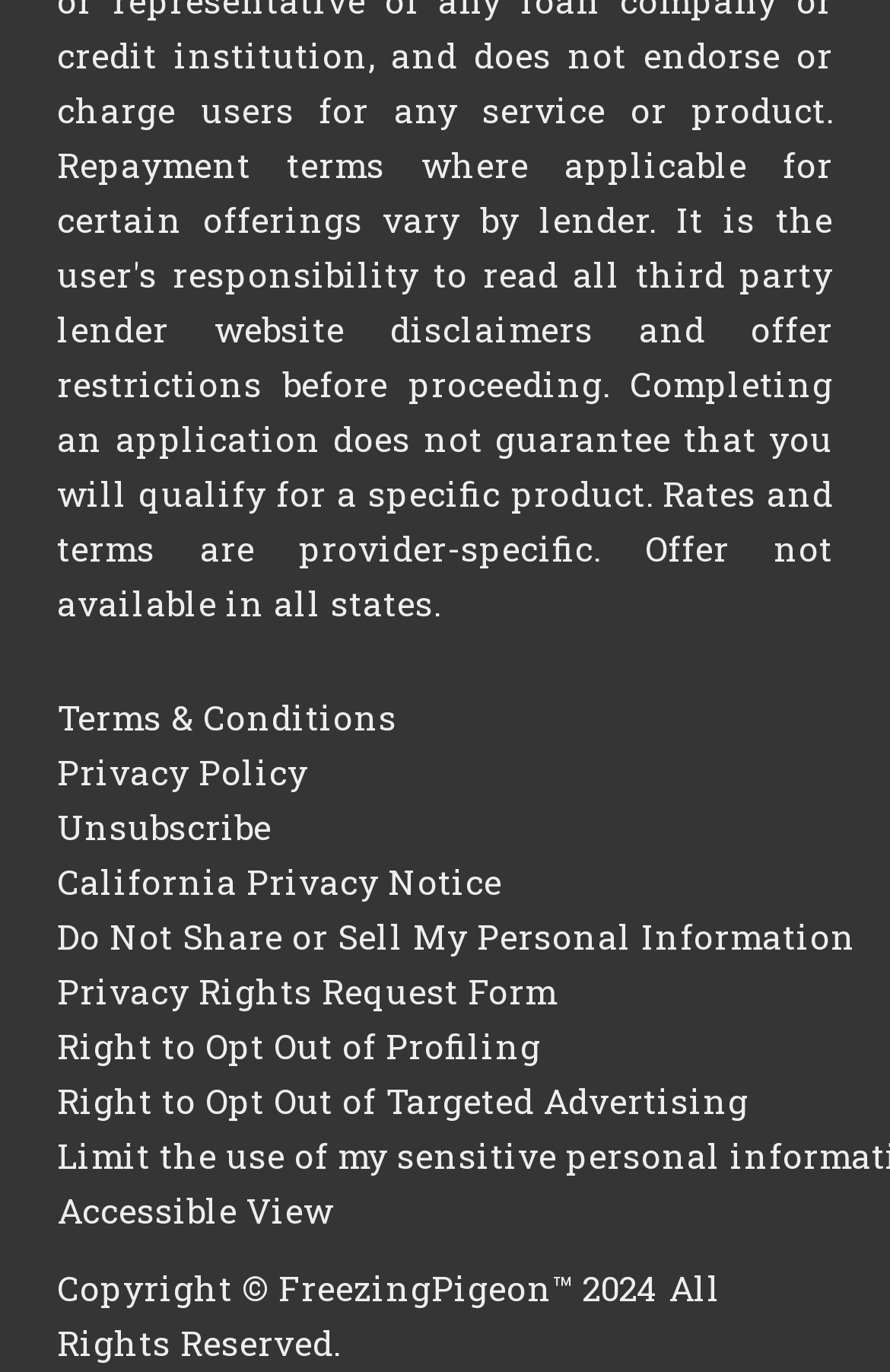Please specify the bounding box coordinates of the clickable section necessary to execute the following command: "Read privacy policy".

[0.064, 0.545, 0.346, 0.578]